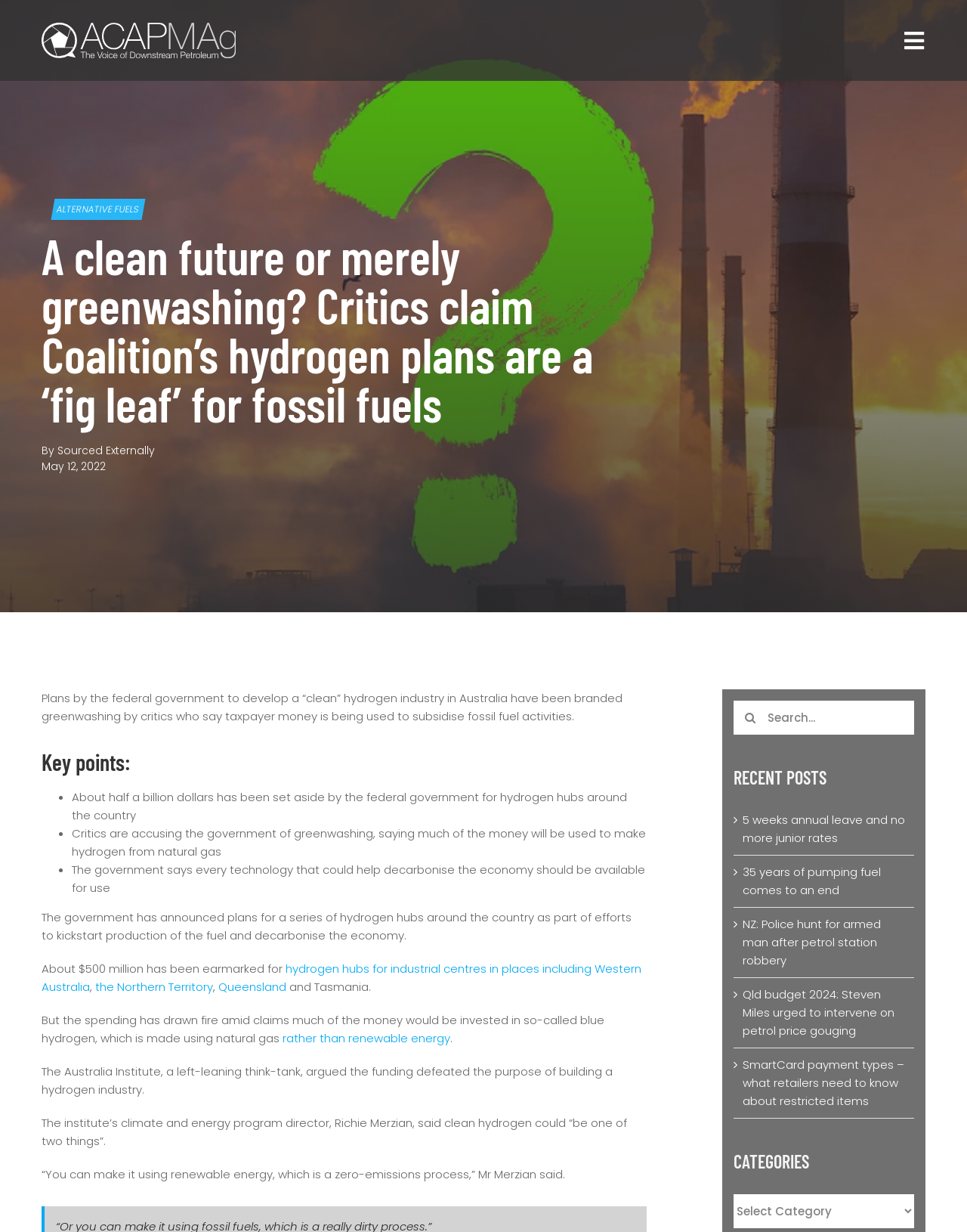What is the name of the think-tank that argued the funding defeated the purpose of building a hydrogen industry?
Look at the image and respond with a one-word or short phrase answer.

The Australia Institute